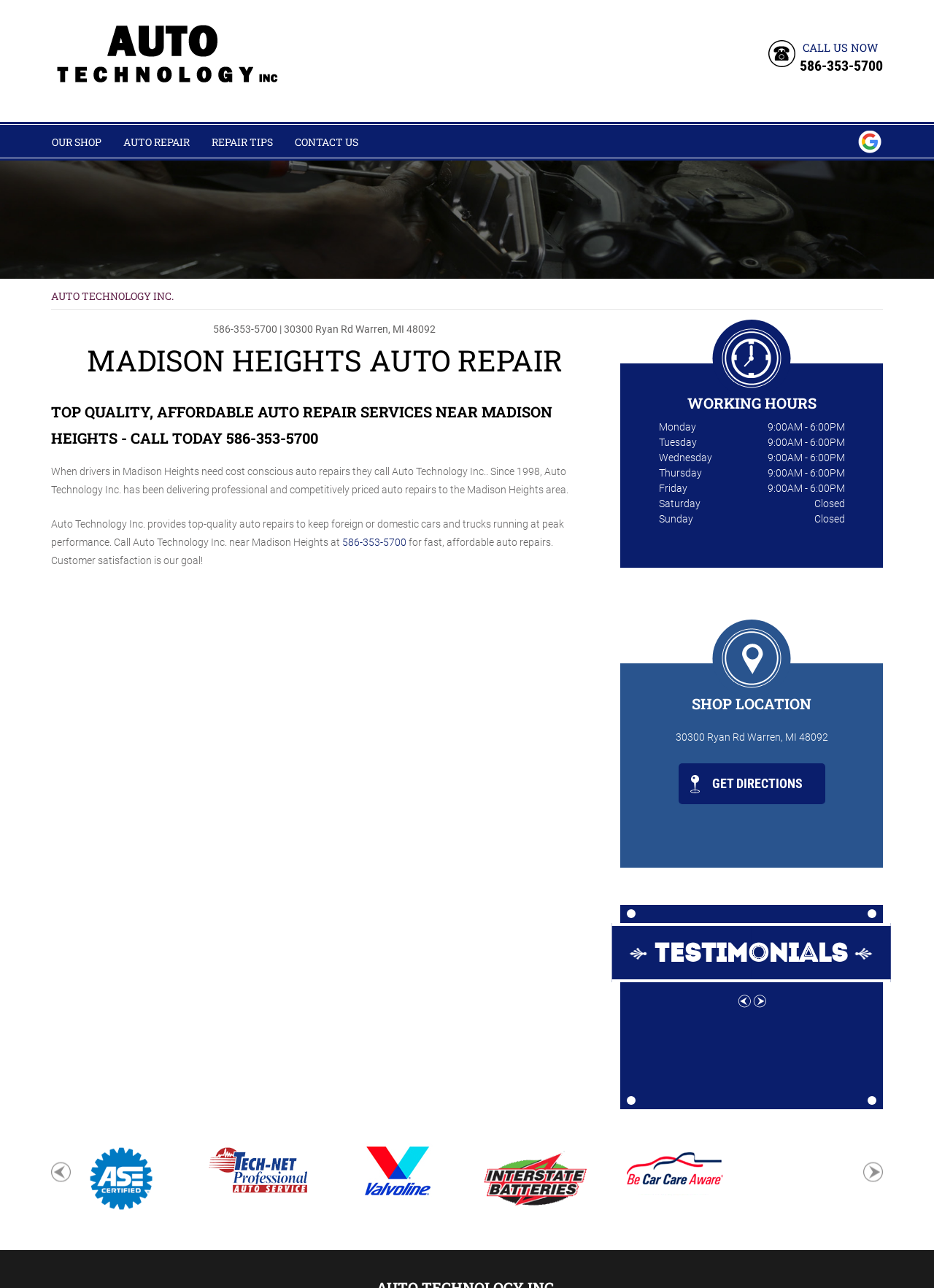Please give a short response to the question using one word or a phrase:
What are the working hours of Auto Technology Inc. on Monday?

9:00AM - 6:00PM